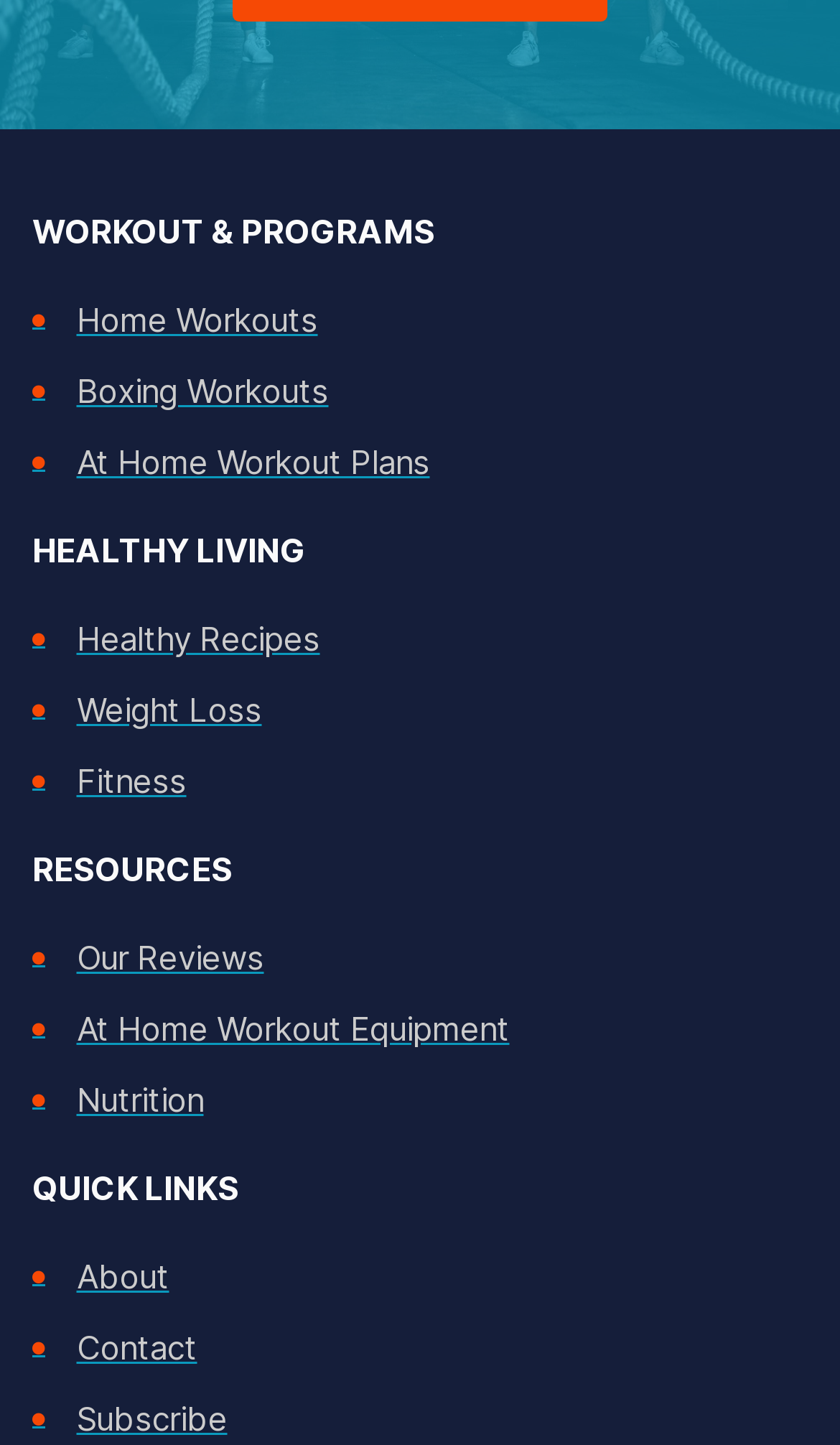Locate the bounding box coordinates of the area you need to click to fulfill this instruction: 'Visit the about page'. The coordinates must be in the form of four float numbers ranging from 0 to 1: [left, top, right, bottom].

[0.038, 0.863, 0.974, 0.904]